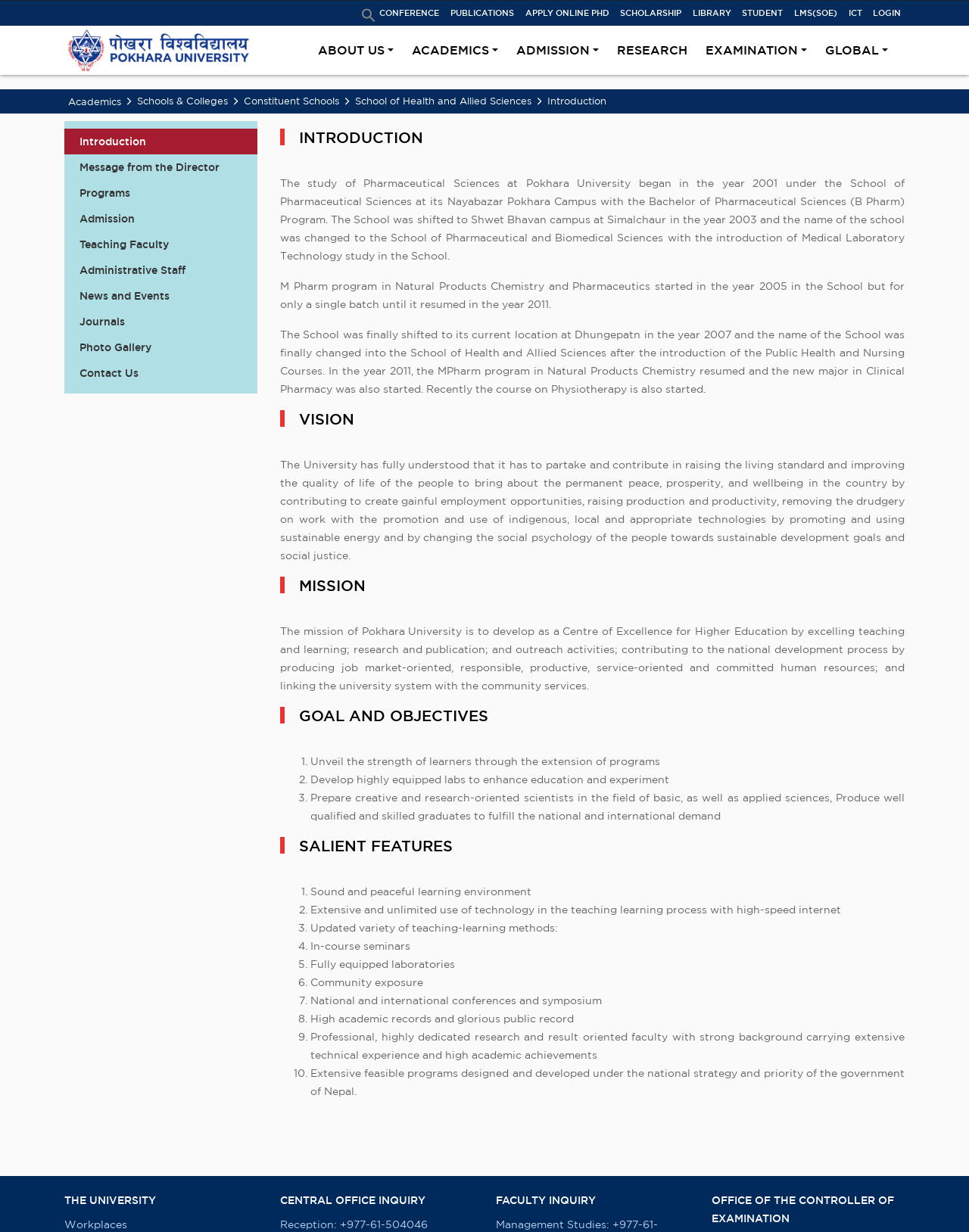Identify the bounding box coordinates for the element you need to click to achieve the following task: "Learn about the university's mission". Provide the bounding box coordinates as four float numbers between 0 and 1, in the form [left, top, right, bottom].

[0.309, 0.468, 0.377, 0.482]